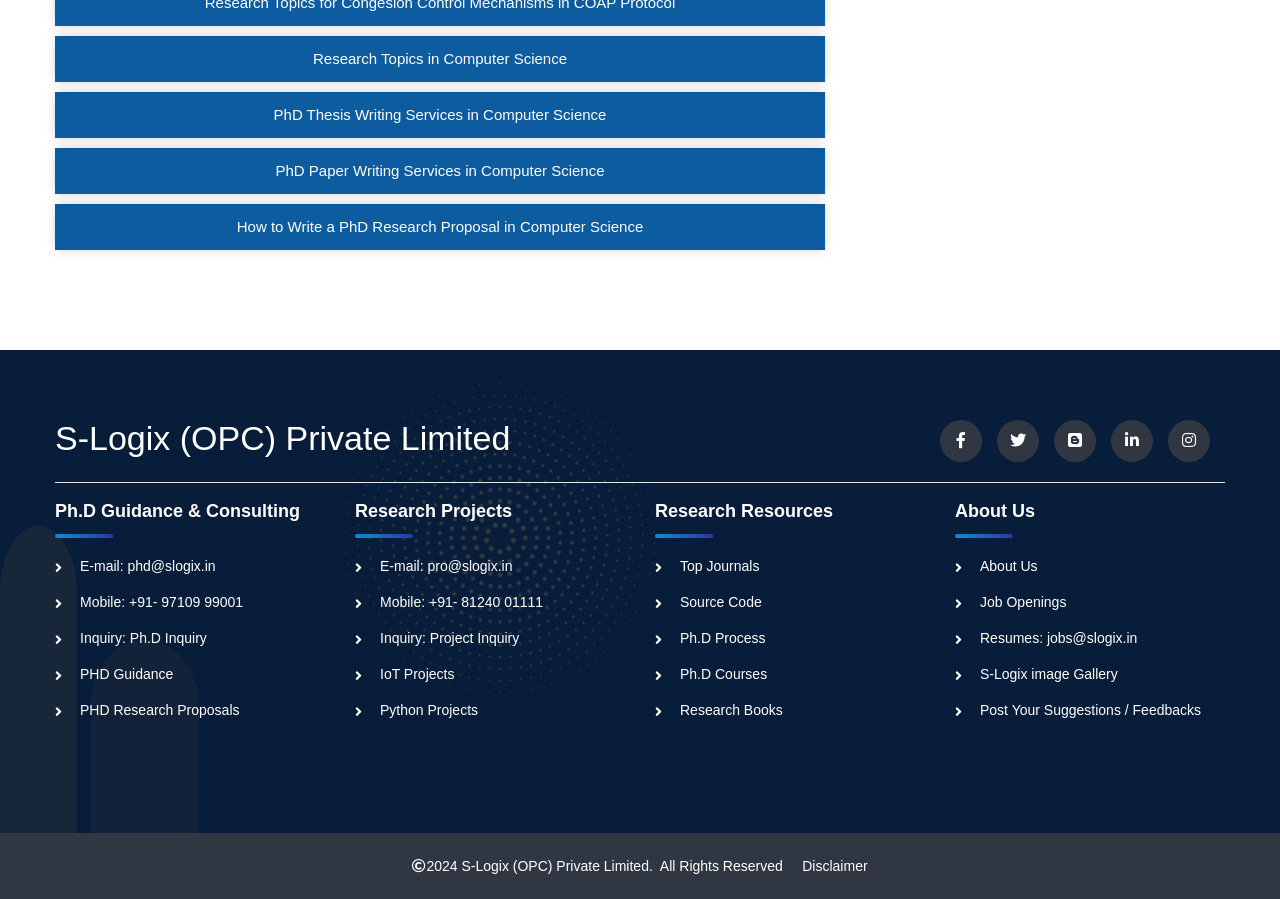What is the mobile number for project inquiries?
Based on the image, give a one-word or short phrase answer.

+91- 81240 01111